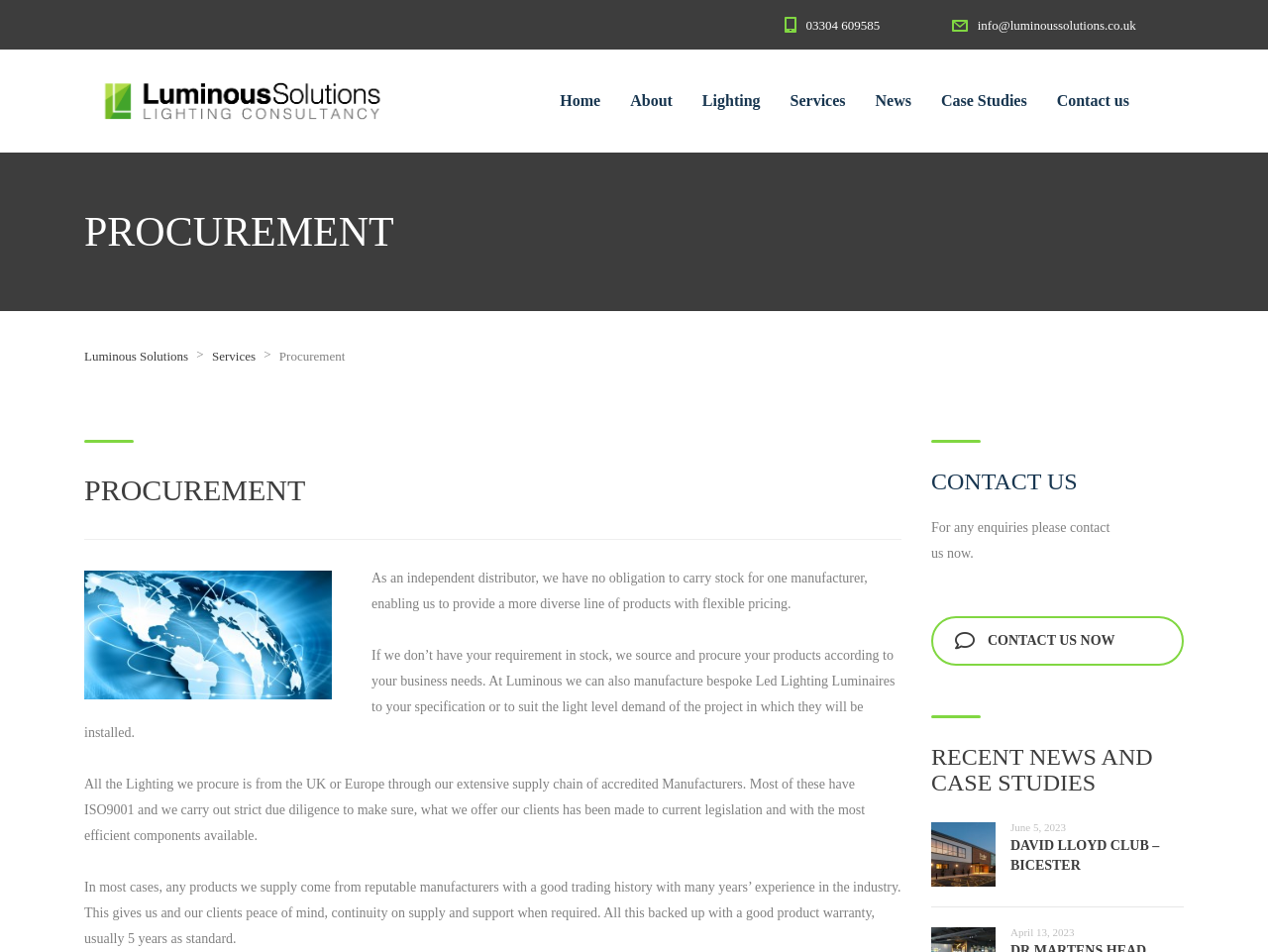Offer an in-depth caption of the entire webpage.

The webpage is about Luminous Solutions, a company that provides procurement services for lighting products. At the top of the page, there is a header section with the company's logo, phone number, and email address. Below the header, there is a navigation menu with links to different sections of the website, including Home, About, Lighting, Services, News, Case Studies, and Contact us.

The main content of the page is divided into two sections. The left section is dedicated to the company's procurement services, with a heading "PROCUREMENT" and a brief description of the company's capabilities. There is also an image related to supply chain management and three paragraphs of text that explain the company's procurement process, including sourcing products from accredited manufacturers in the UK and Europe, and providing bespoke LED lighting solutions.

The right section of the page is dedicated to contact information and recent news and case studies. There is a heading "CONTACT US" with a brief message and a call-to-action button to contact the company. Below this, there is a section titled "RECENT NEWS AND CASE STUDIES" with a link to a news article about a project at David Lloyd Club in Bicester, and another link to a news article dated April 13, 2023.

Overall, the webpage provides an overview of Luminous Solutions' procurement services and capabilities, as well as contact information and recent news and case studies.